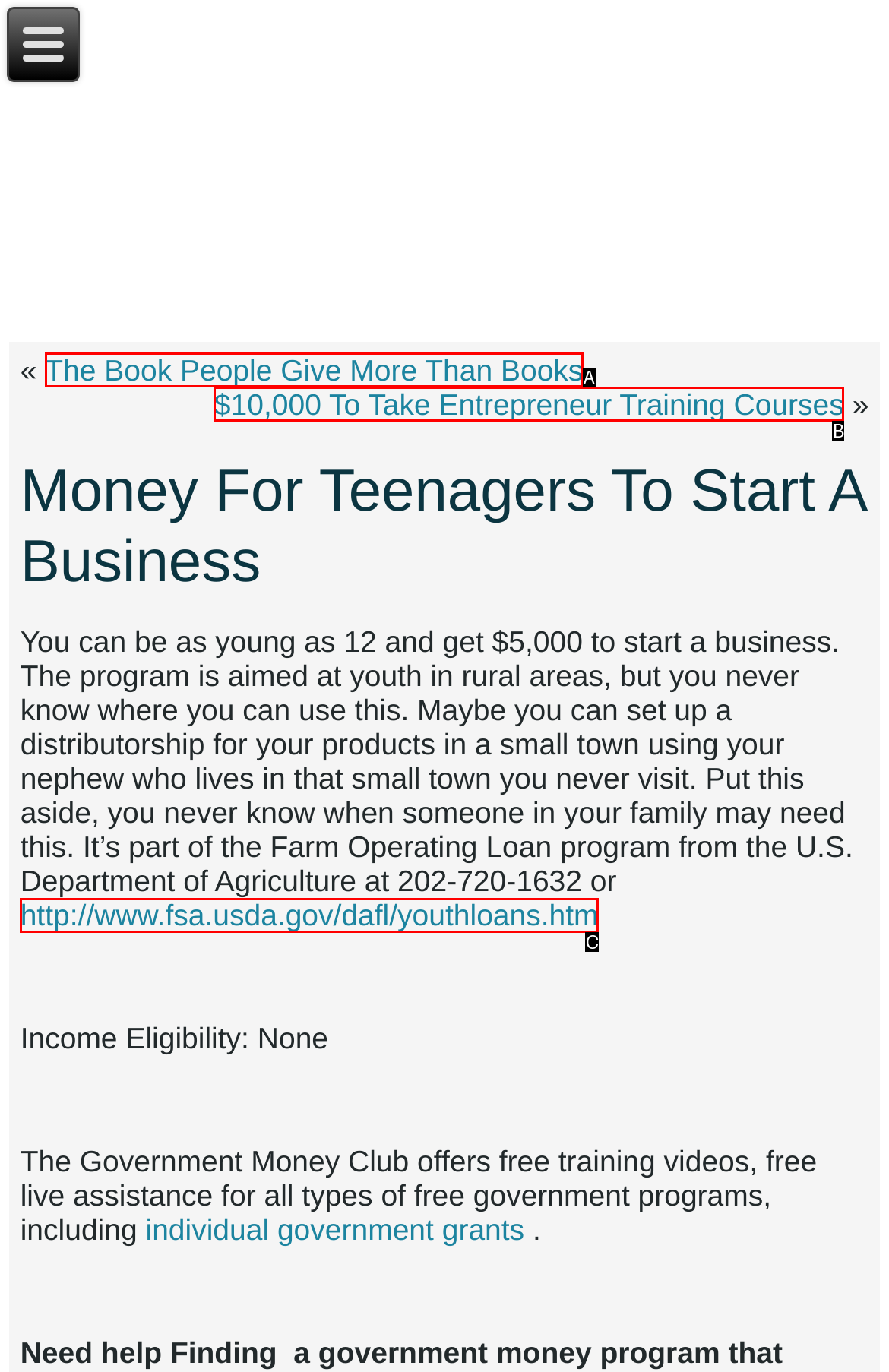Match the description: http://www.fsa.usda.gov/dafl/youthloans.htm to the appropriate HTML element. Respond with the letter of your selected option.

C